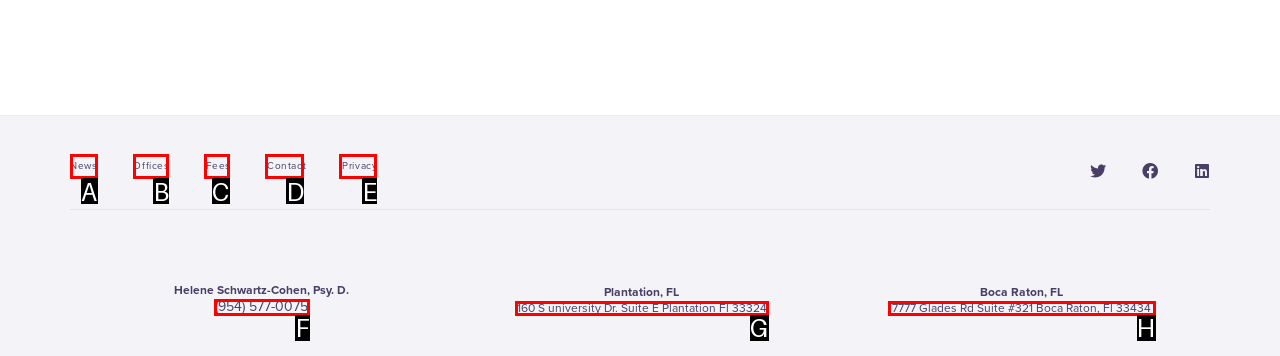Tell me which one HTML element best matches the description: (954) 577-0075 Answer with the option's letter from the given choices directly.

F